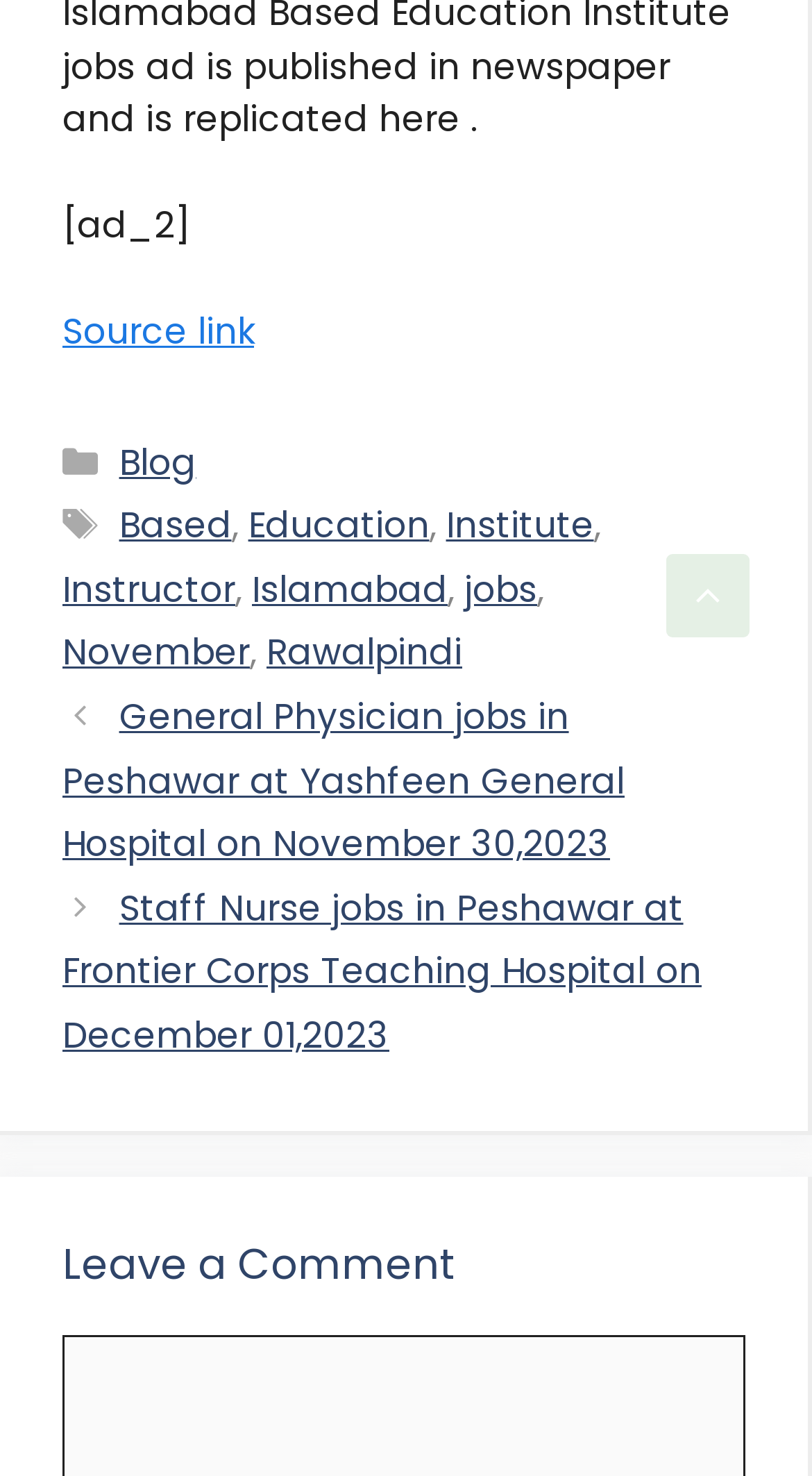Using the element description: "Islamabad", determine the bounding box coordinates for the specified UI element. The coordinates should be four float numbers between 0 and 1, [left, top, right, bottom].

[0.31, 0.382, 0.551, 0.416]